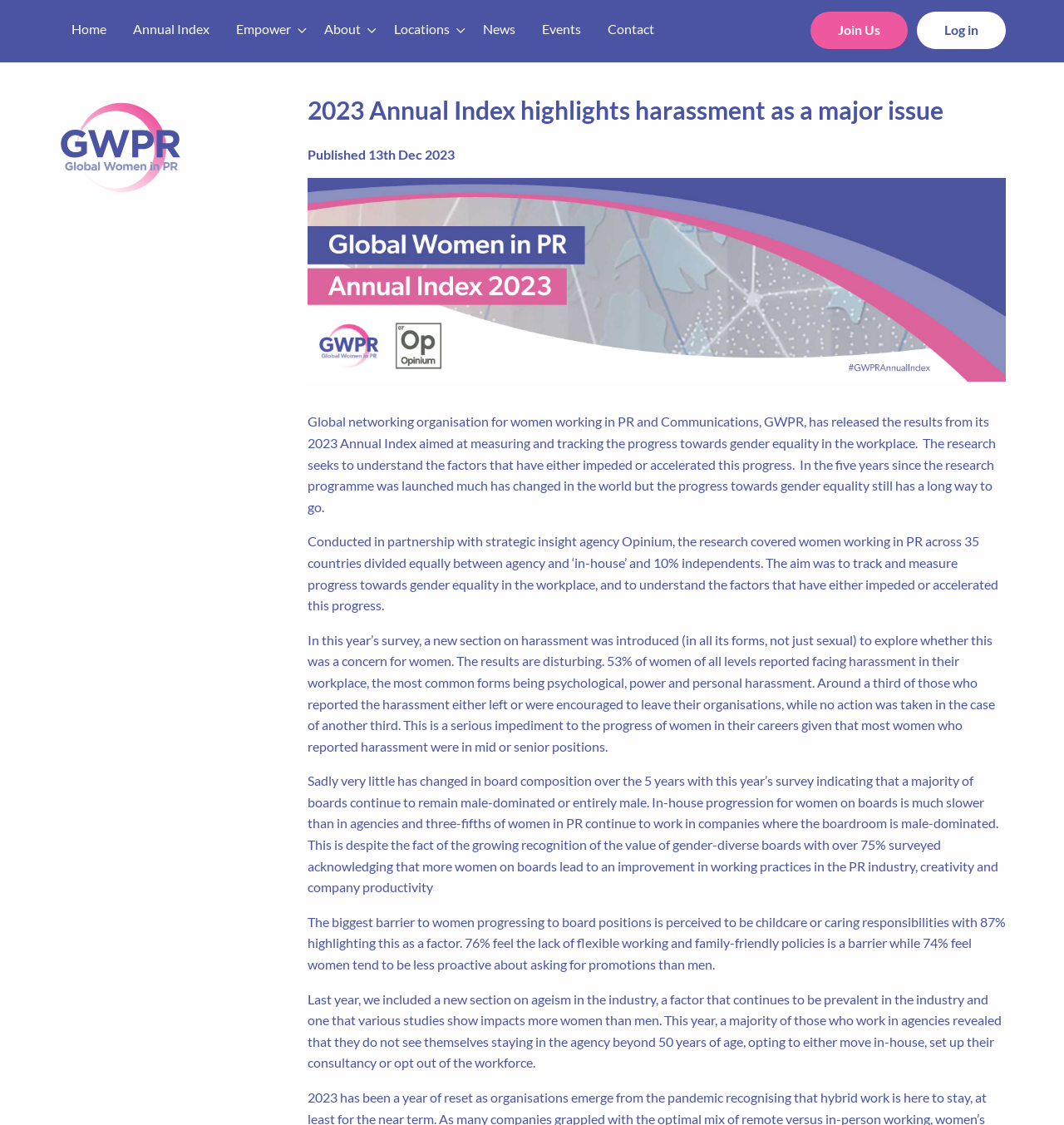Provide the bounding box coordinates for the specified HTML element described in this description: "Annual Index". The coordinates should be four float numbers ranging from 0 to 1, in the format [left, top, right, bottom].

[0.112, 0.012, 0.209, 0.037]